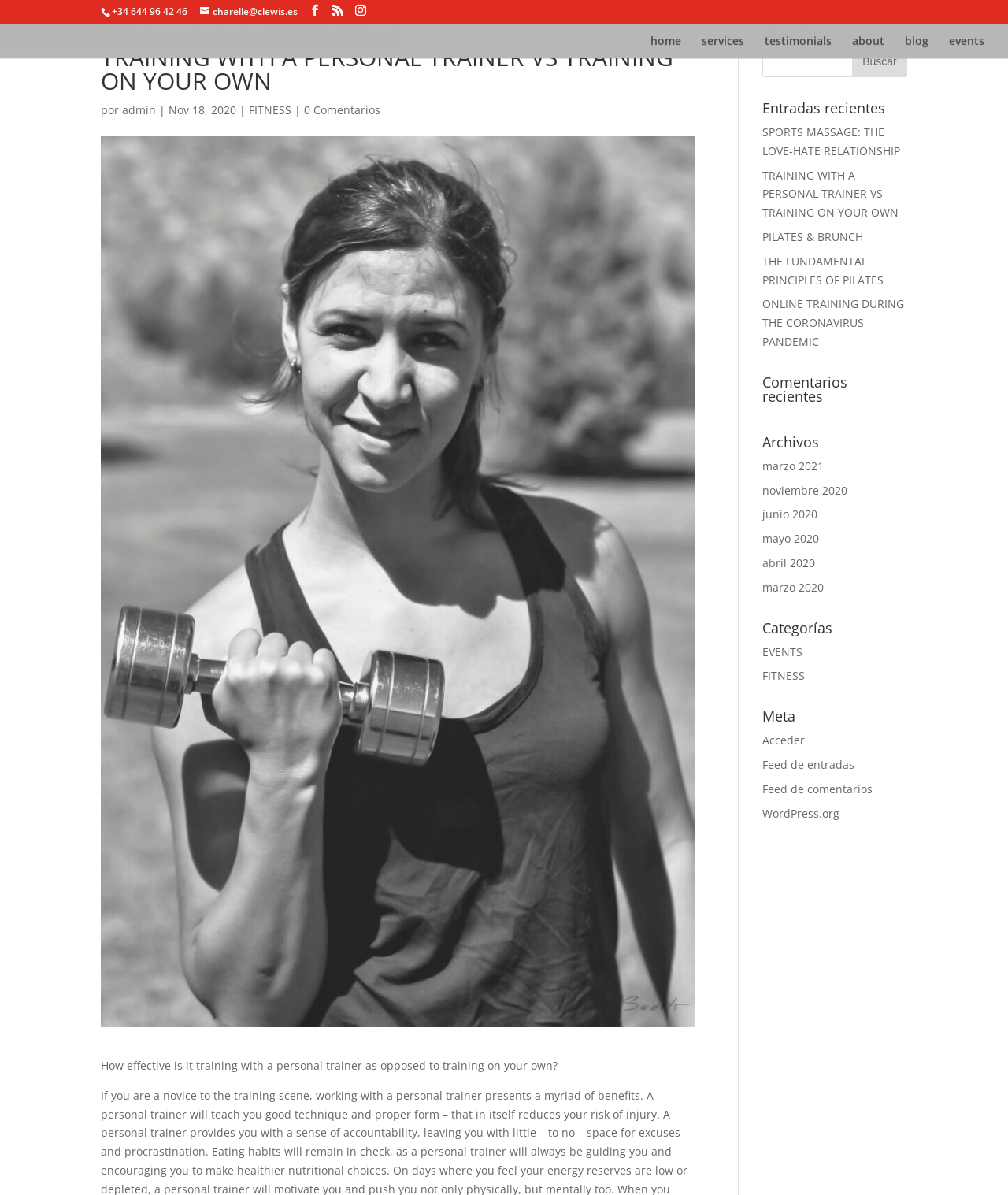What is the date of the latest article?
Craft a detailed and extensive response to the question.

I looked for the date mentioned near the top of the webpage, which is 'Nov 18, 2020'. This is likely the date of the latest article.